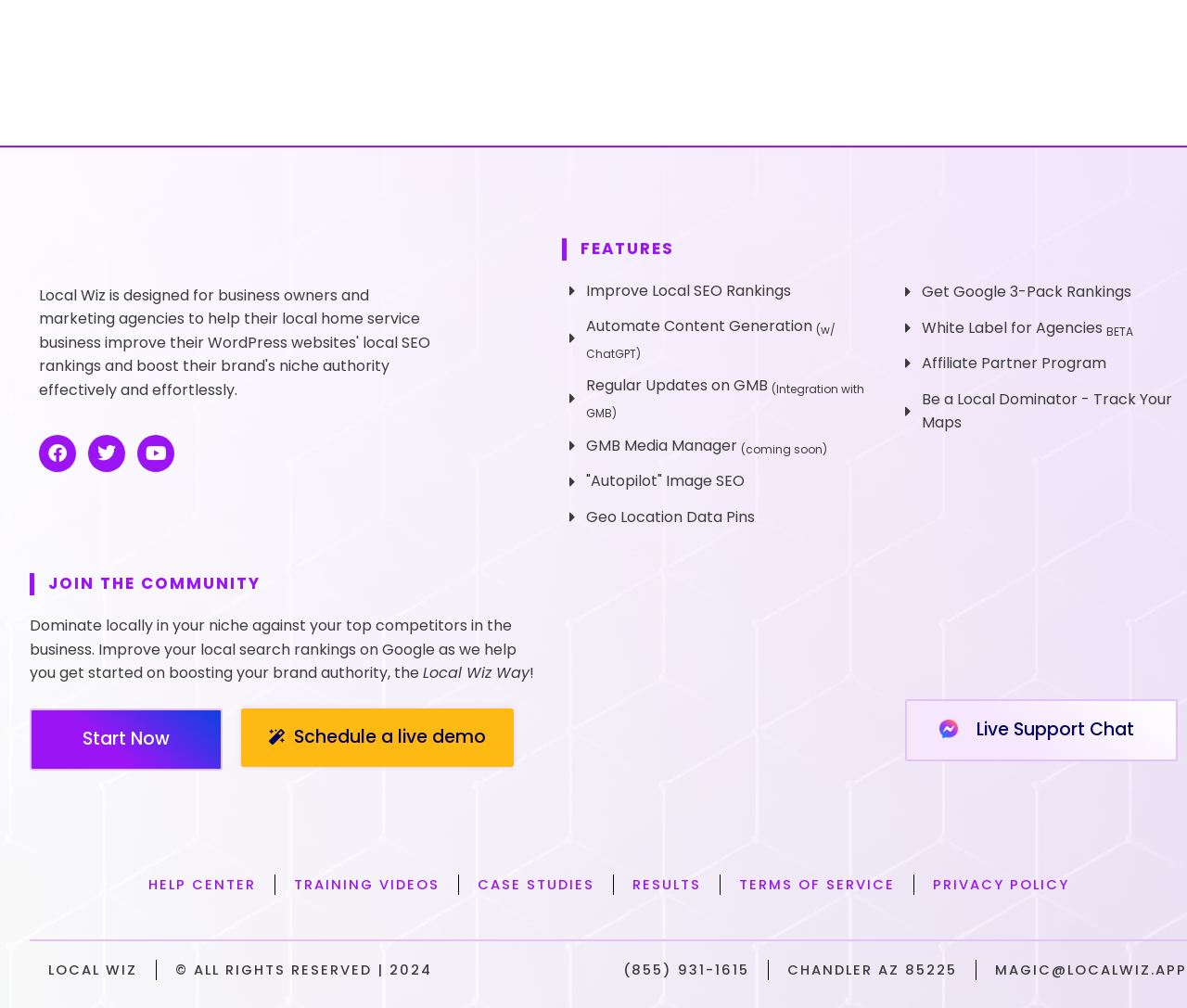Respond to the question below with a concise word or phrase:
What is the company's location?

CHANDLER AZ 85225